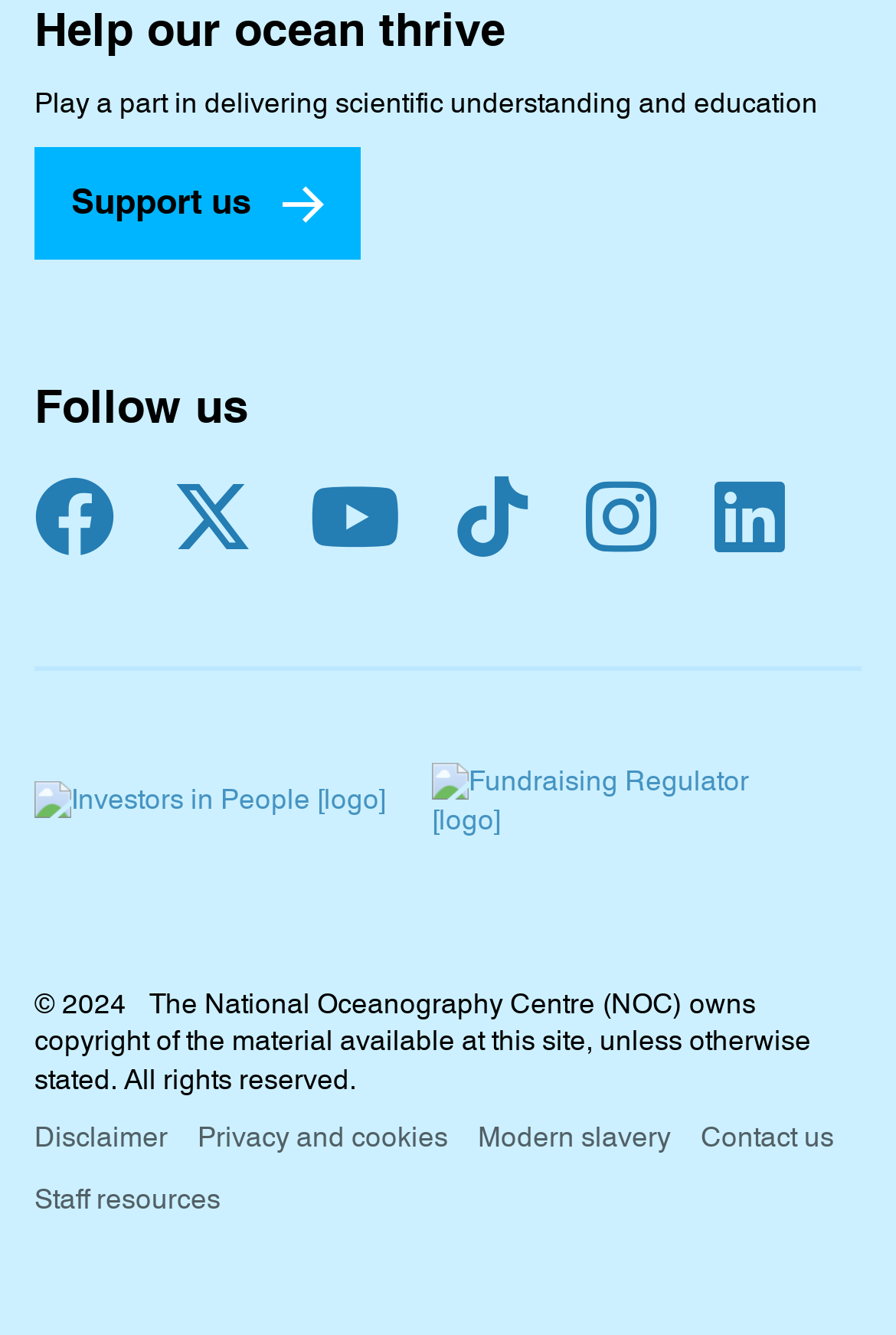Please determine the bounding box coordinates of the clickable area required to carry out the following instruction: "Contact us". The coordinates must be four float numbers between 0 and 1, represented as [left, top, right, bottom].

[0.782, 0.838, 0.931, 0.864]